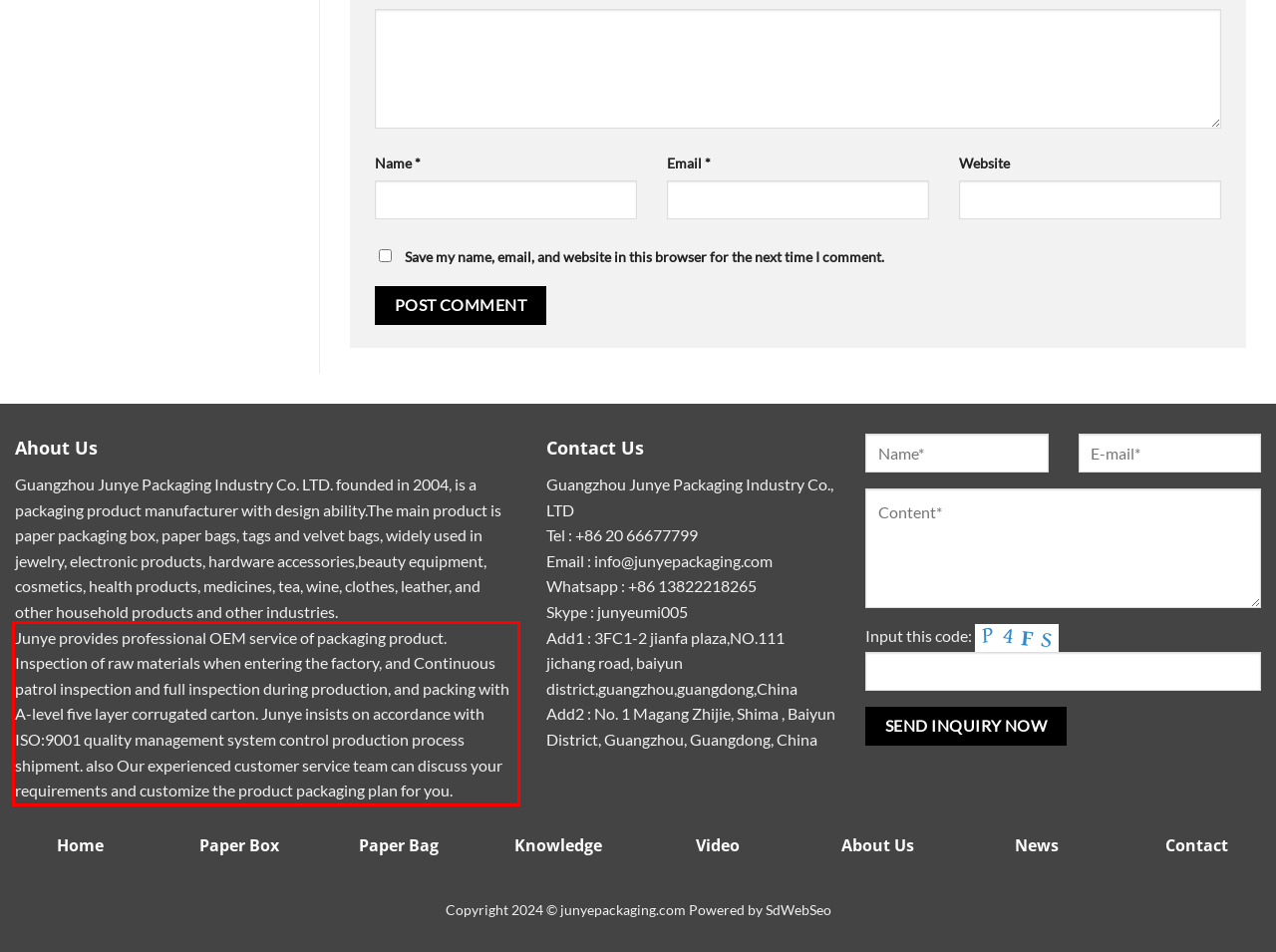Given a screenshot of a webpage, identify the red bounding box and perform OCR to recognize the text within that box.

Junye provides professional OEM service of packaging product. Inspection of raw materials when entering the factory, and Continuous patrol inspection and full inspection during production, and packing with A-level five layer corrugated carton. Junye insists on accordance with ISO:9001 quality management system control production process shipment. also Our experienced customer service team can discuss your requirements and customize the product packaging plan for you.